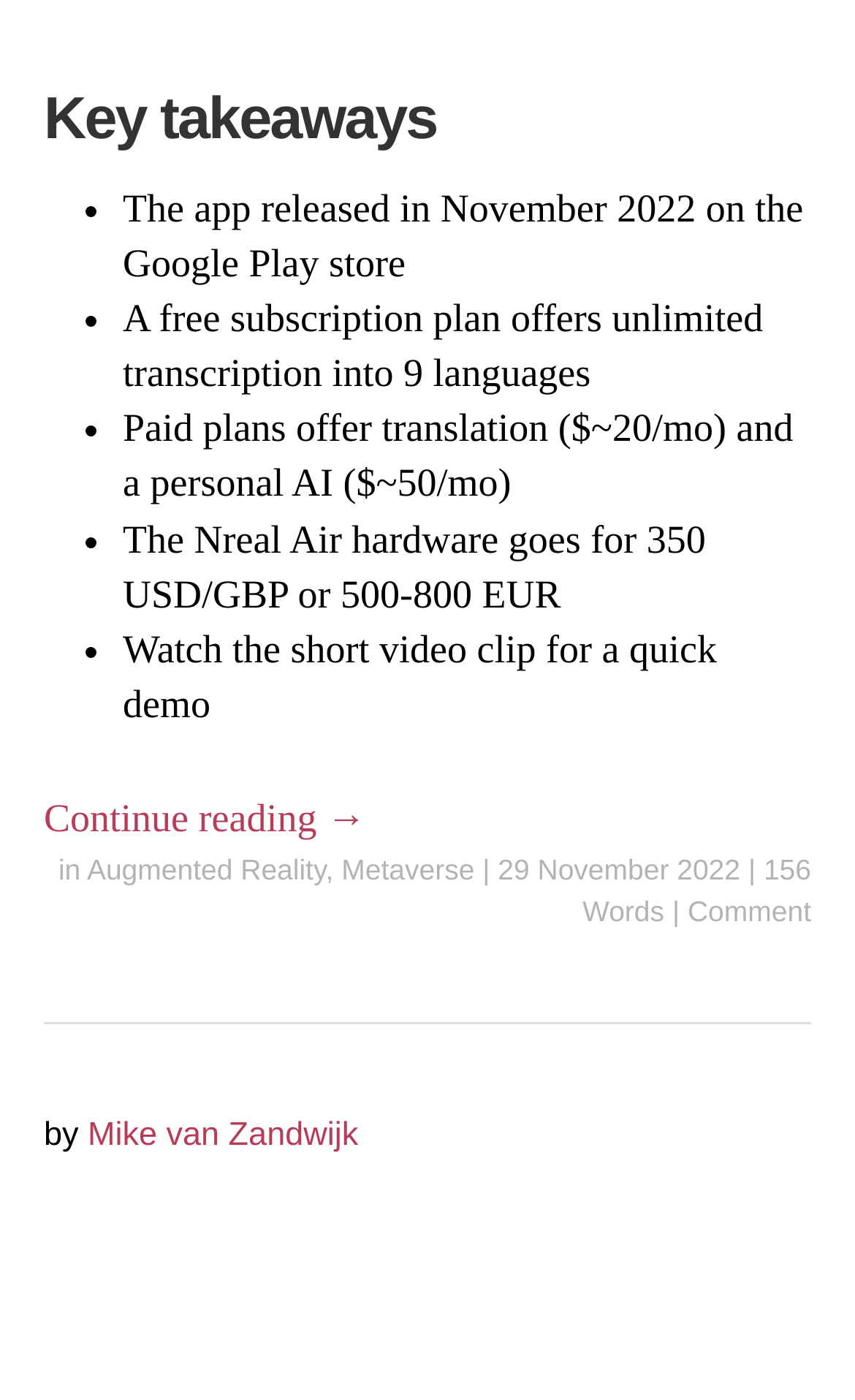How many words are in the article?
Please use the image to deliver a detailed and complete answer.

I found the answer by looking at the footer section, which displays the word count '156 Words'.